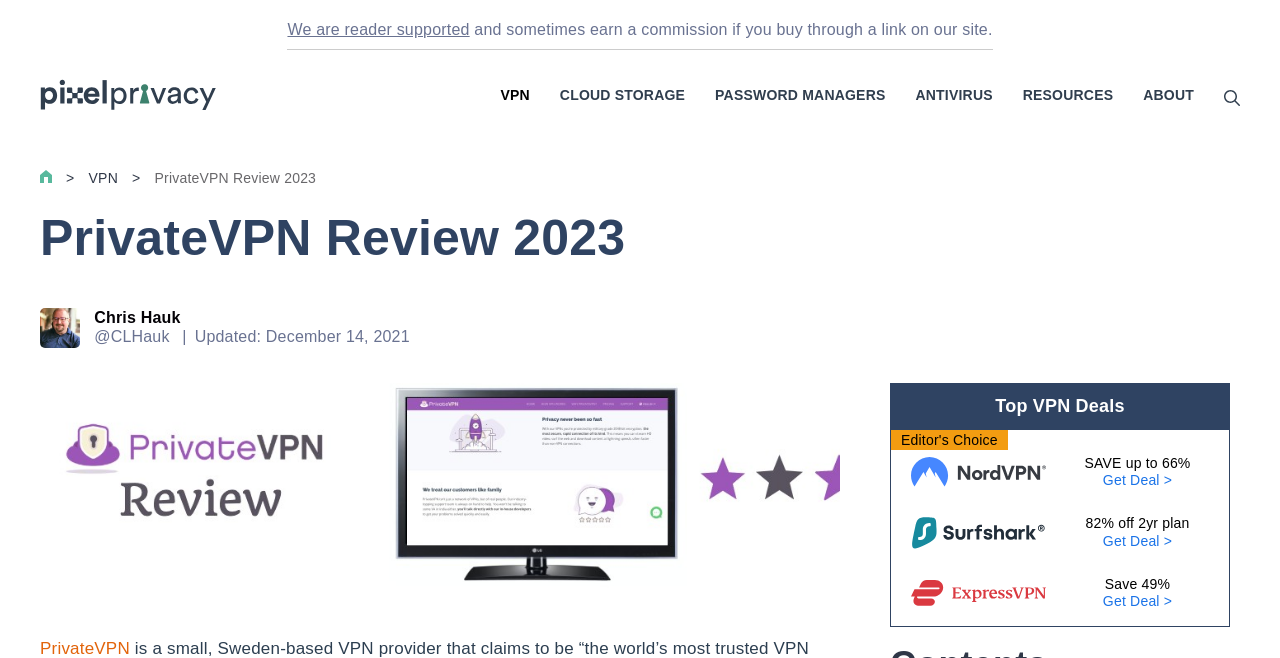Specify the bounding box coordinates of the region I need to click to perform the following instruction: "Search for something". The coordinates must be four float numbers in the range of 0 to 1, i.e., [left, top, right, bottom].

[0.956, 0.134, 0.969, 0.163]